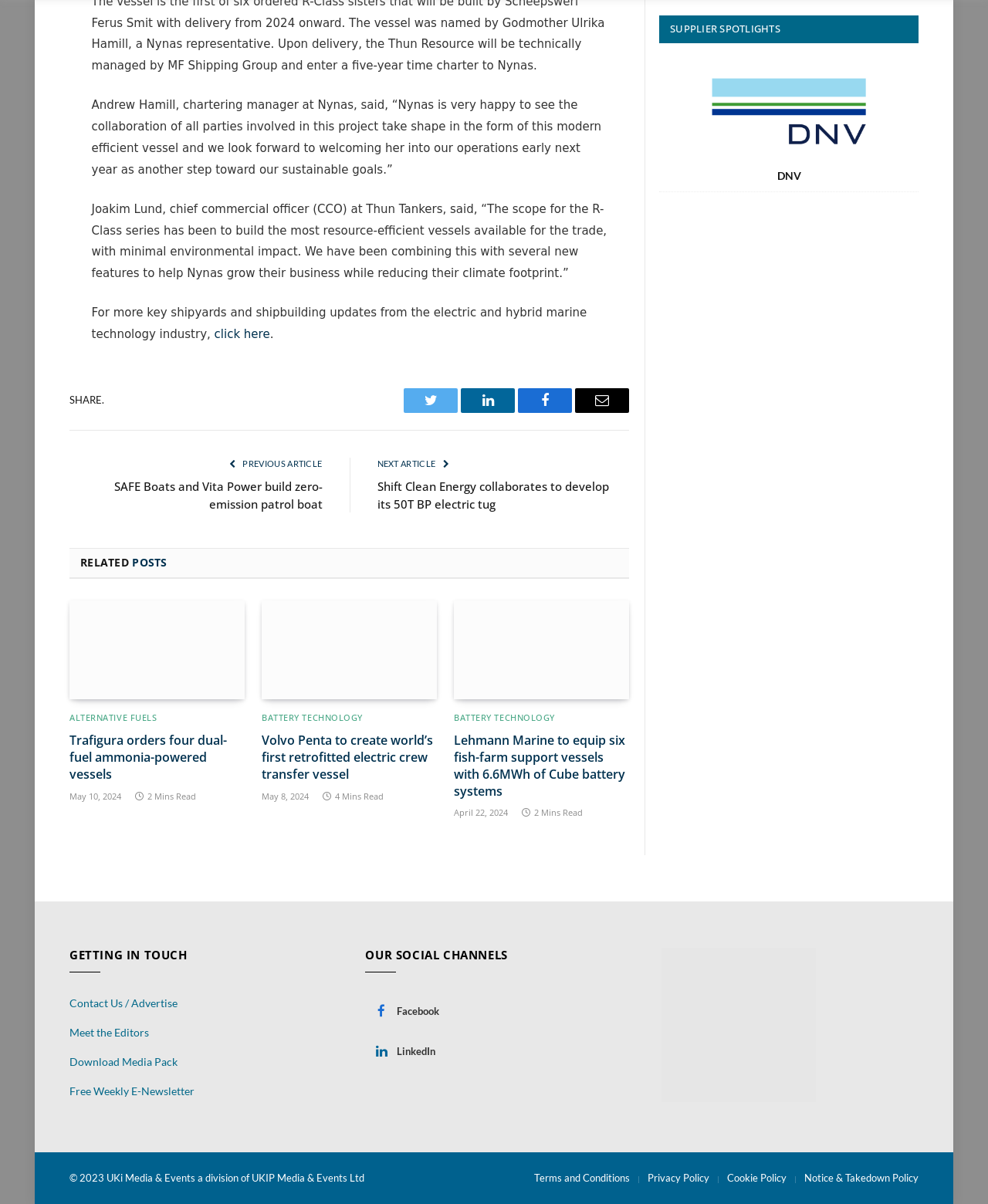Please analyze the image and provide a thorough answer to the question:
How many dual-fuel ammonia-powered vessels did Trafigura order?

The answer can be found in the link element with the text 'Trafigura orders four dual-fuel ammonia-powered vessels', which is located in the first article section.